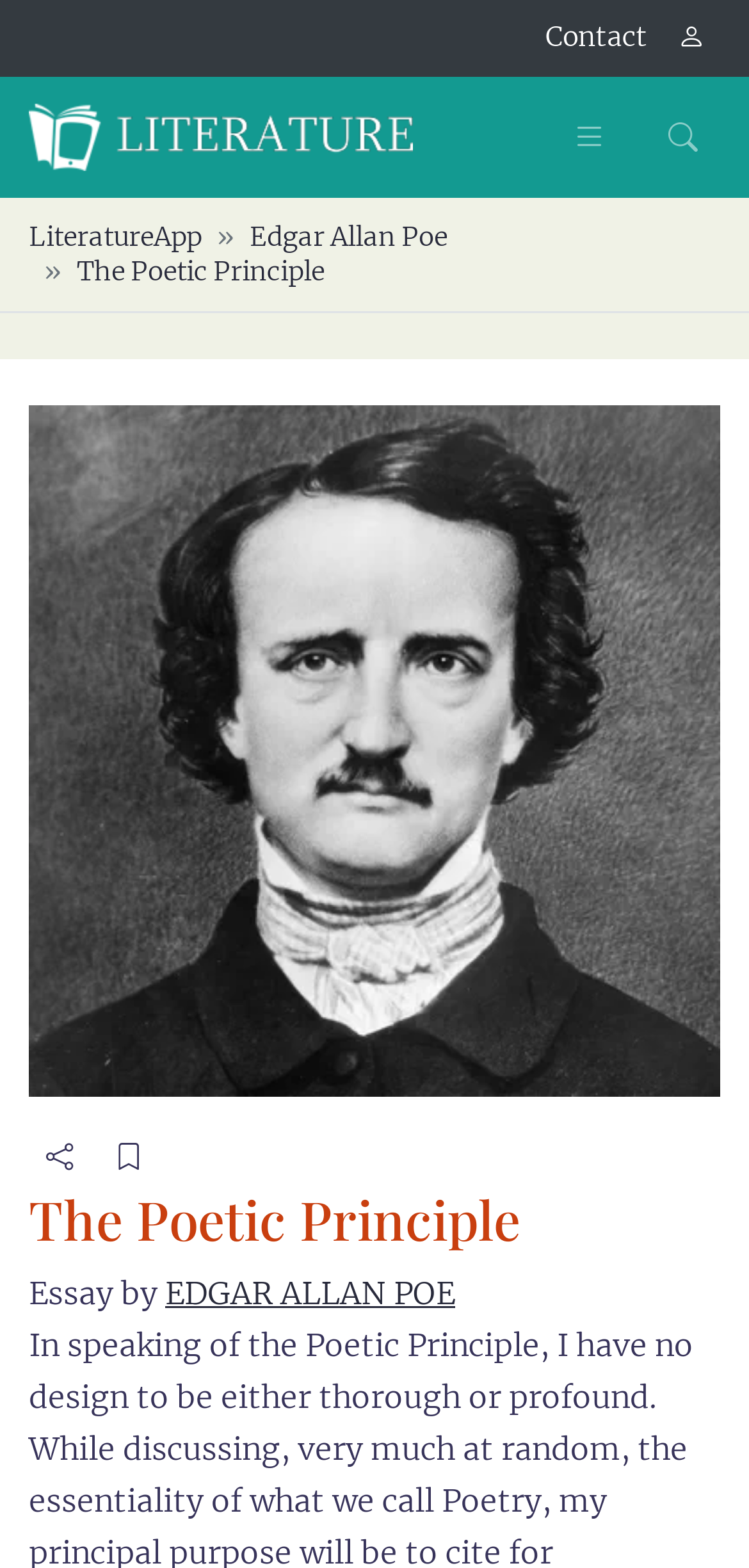Can you locate the main headline on this webpage and provide its text content?

The Poetic Principle